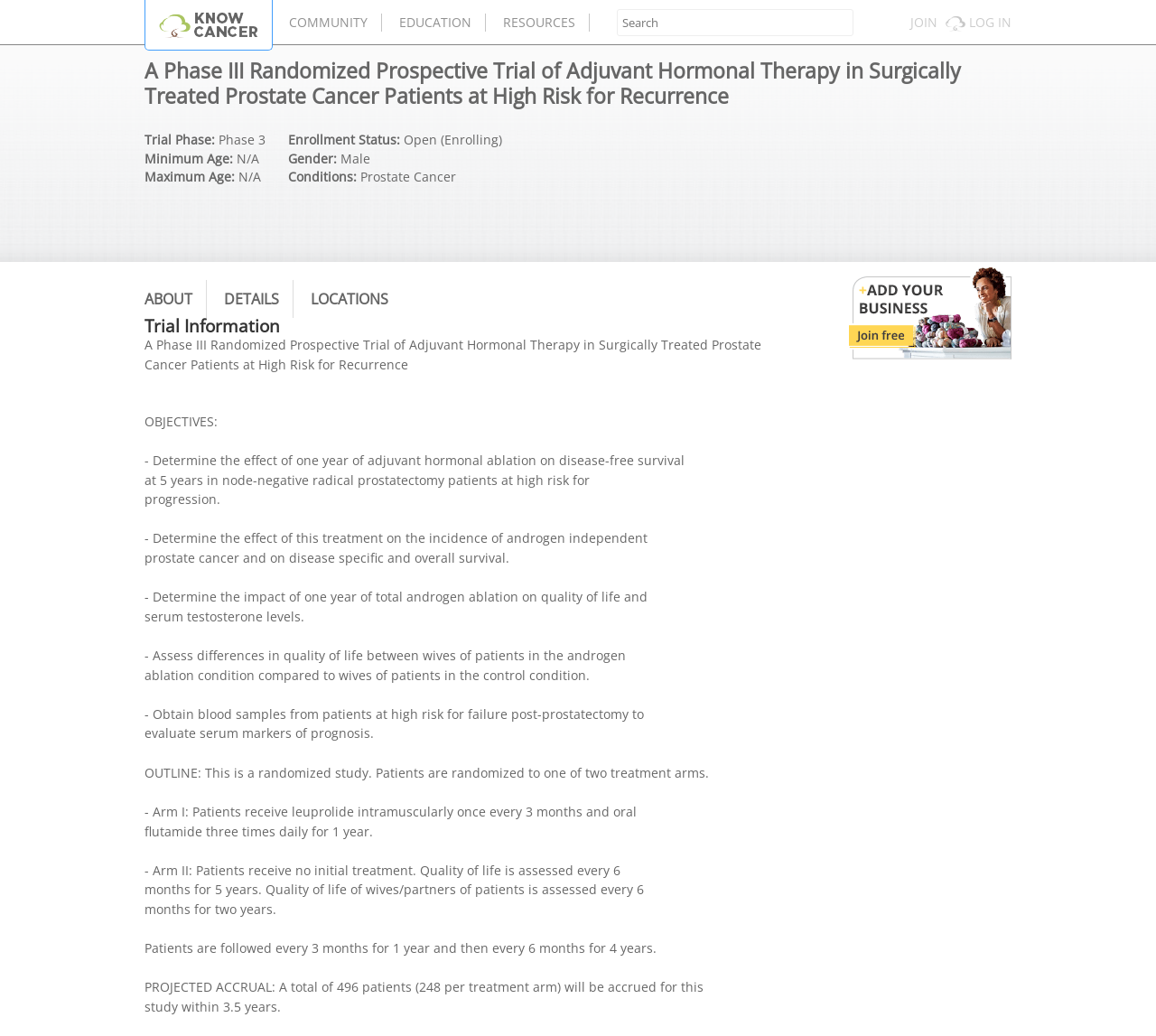Determine the bounding box coordinates for the region that must be clicked to execute the following instruction: "Search for something".

[0.534, 0.009, 0.738, 0.035]